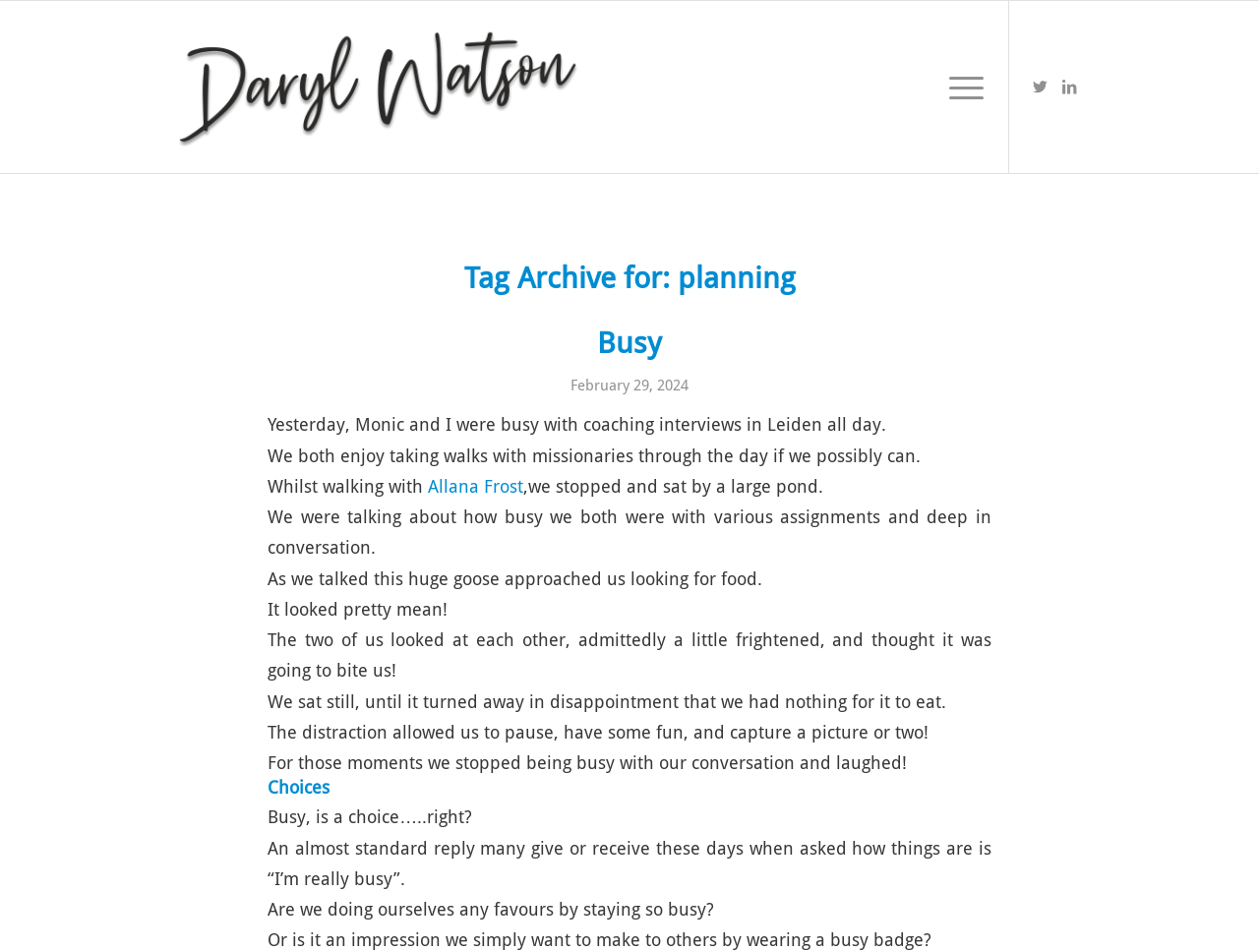Please answer the following question using a single word or phrase: 
What is the theme of the second part of the text?

being busy